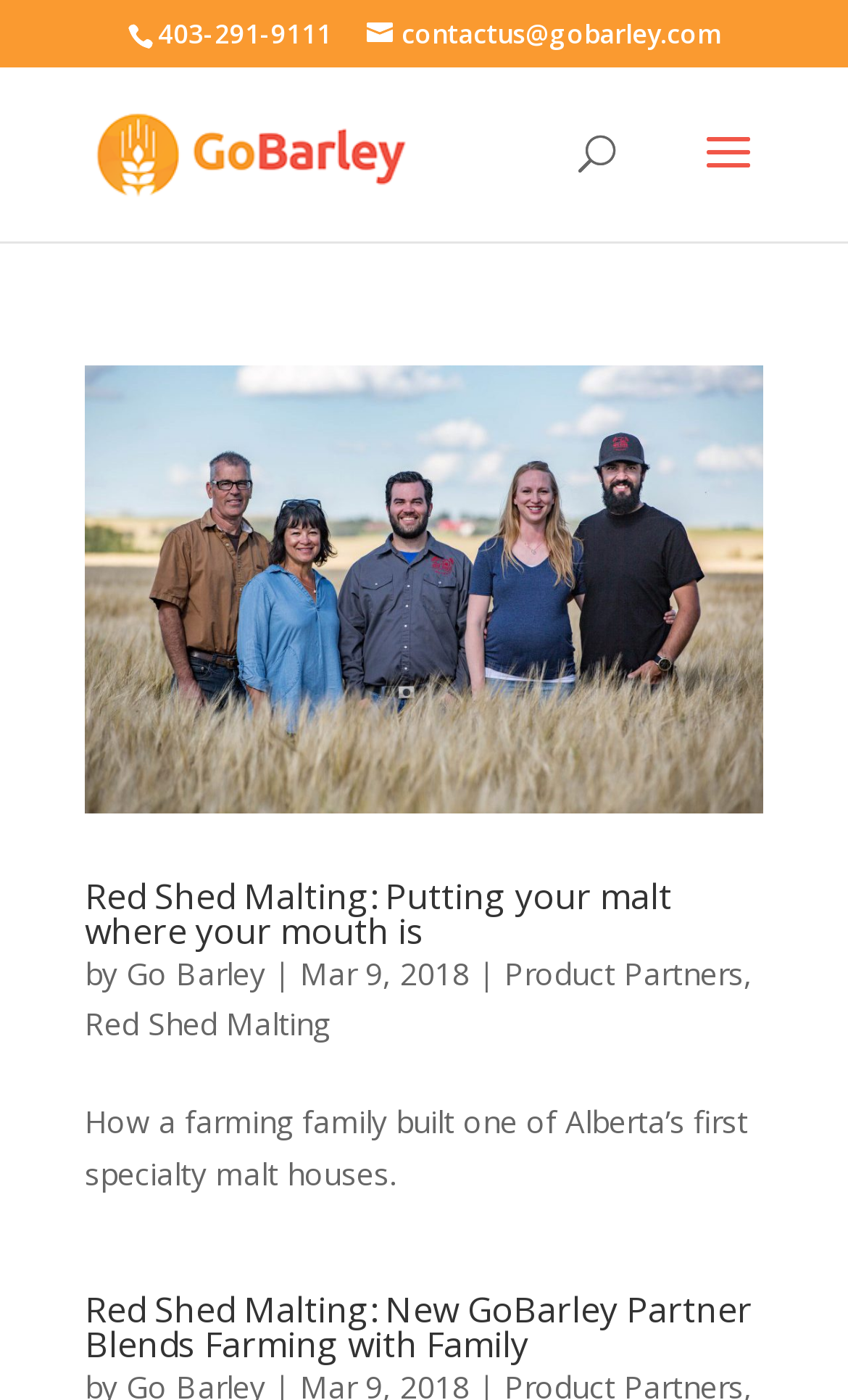Who is the author of the first article?
Provide a detailed and extensive answer to the question.

I found the author by looking at the link element with the text 'Go Barley' which is located near the static text element with the text 'by' and the date 'Mar 9, 2018'.